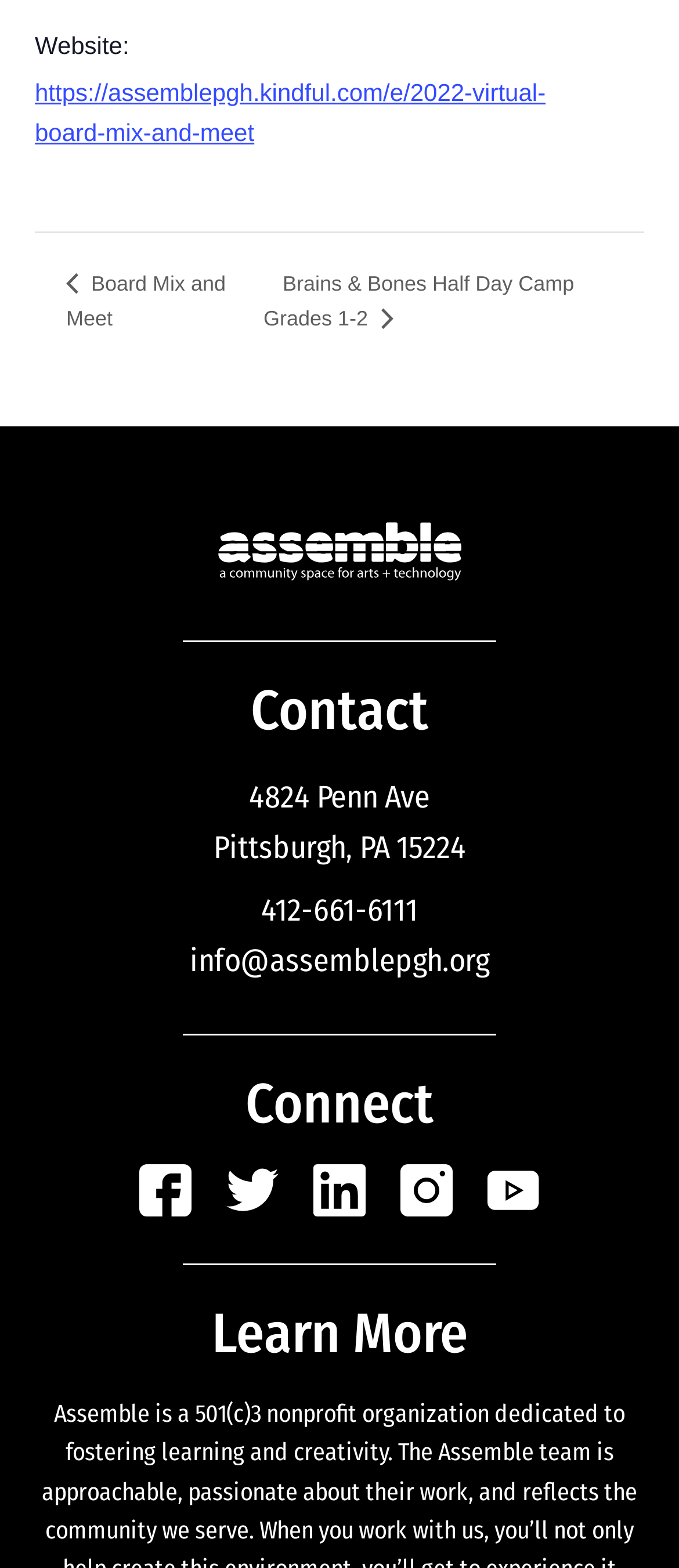Identify the bounding box for the UI element specified in this description: "« Board Mix and Meet". The coordinates must be four float numbers between 0 and 1, formatted as [left, top, right, bottom].

[0.097, 0.173, 0.333, 0.21]